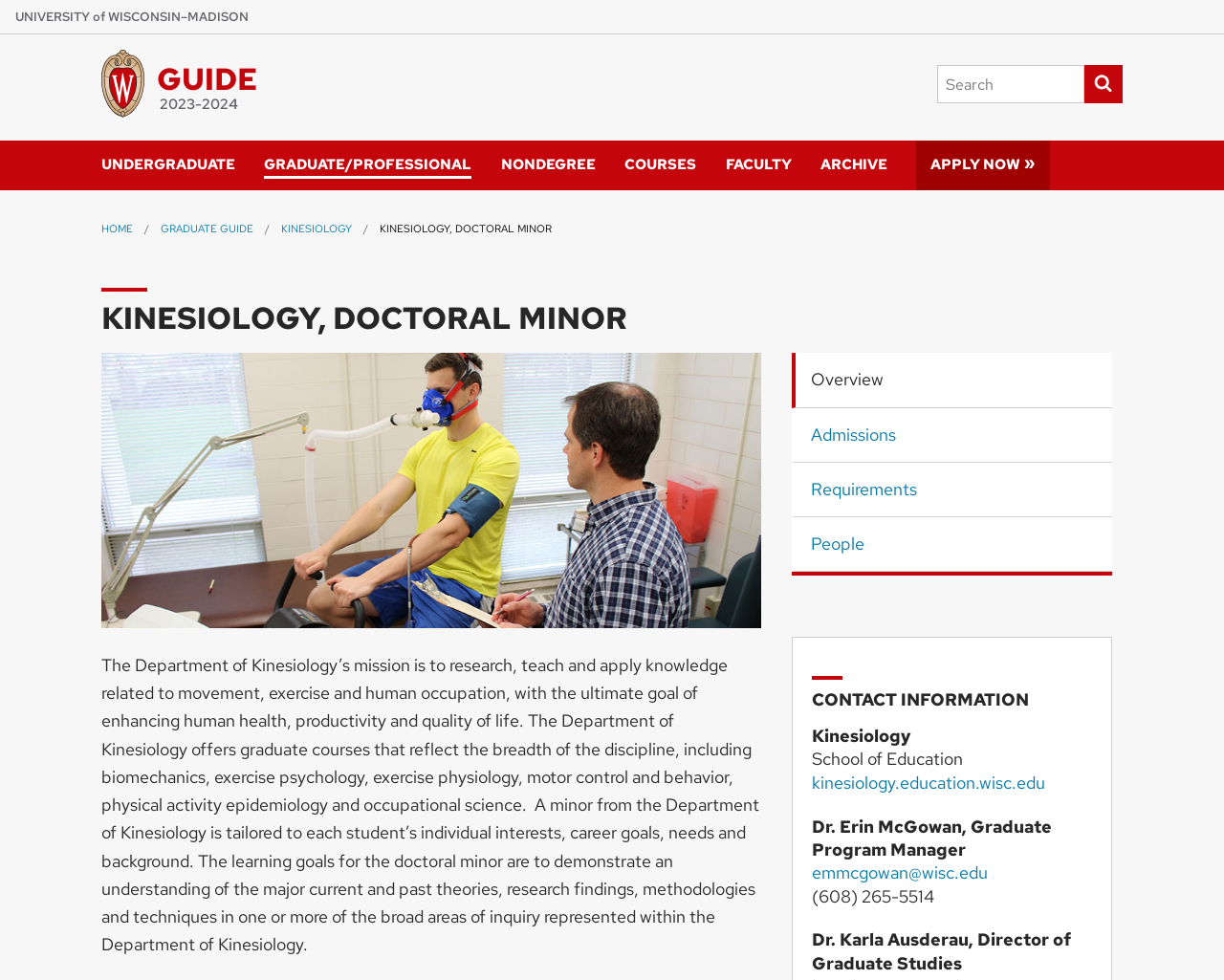Please provide the bounding box coordinates for the element that needs to be clicked to perform the following instruction: "Contact Dr. Erin McGowan, Graduate Program Manager". The coordinates should be given as four float numbers between 0 and 1, i.e., [left, top, right, bottom].

[0.664, 0.879, 0.807, 0.902]